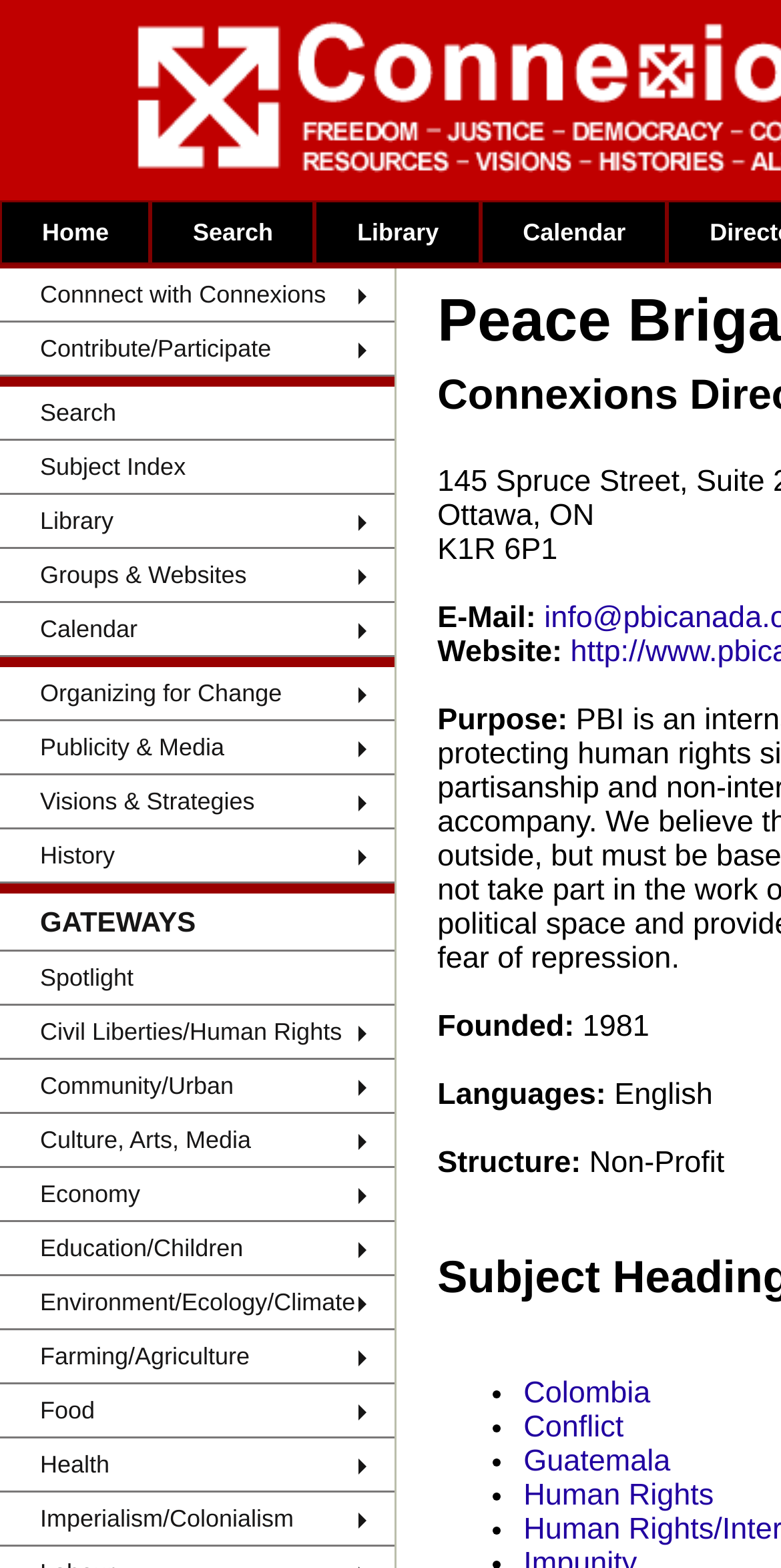Answer the question below with a single word or a brief phrase: 
What is the name of the directory?

Connexions Directory